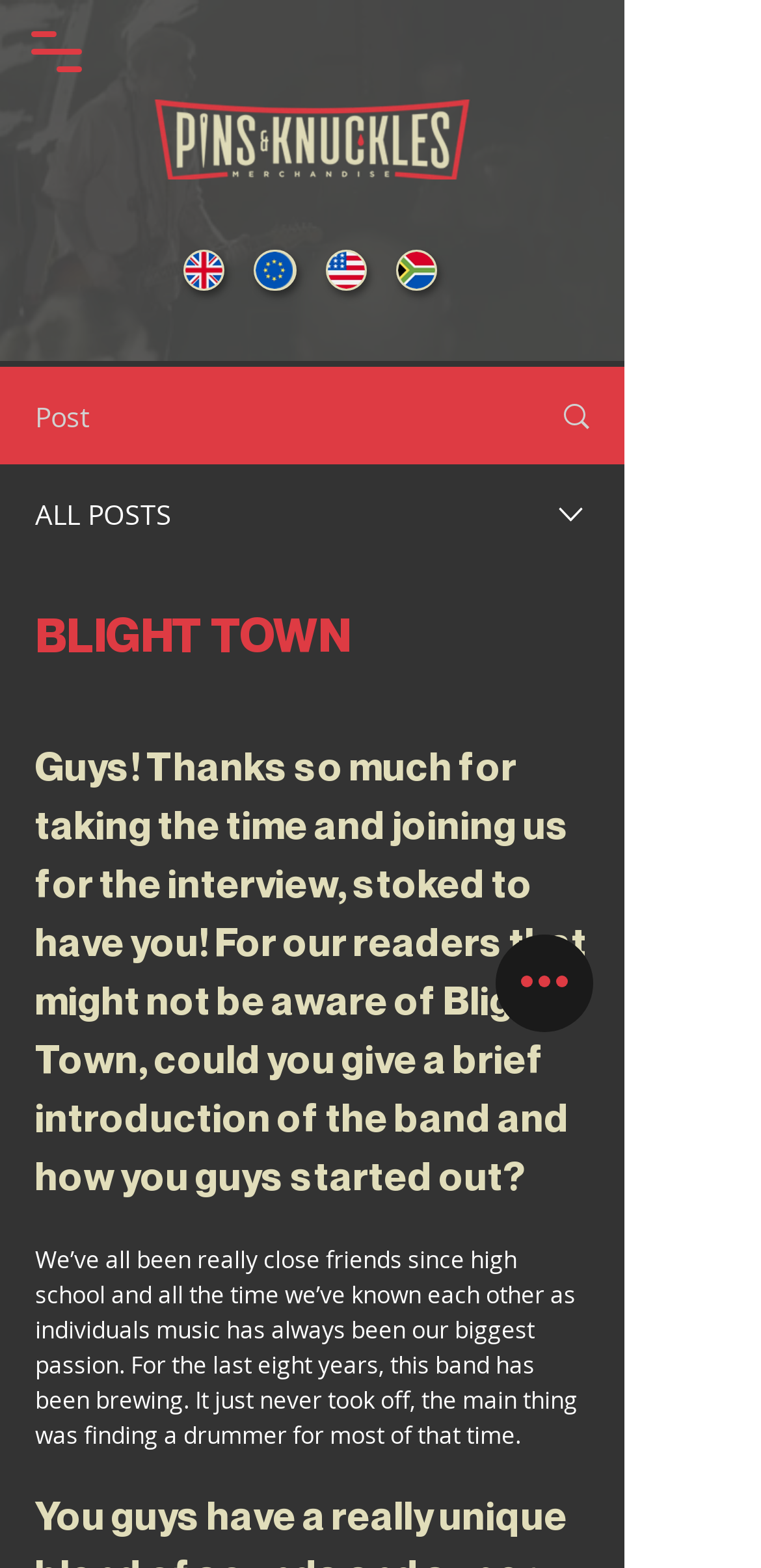How many buttons are in the Matrix gallery?
Provide a detailed and well-explained answer to the question.

I counted the number of buttons in the Matrix gallery region, which are 'UK UK', 'EU EU', 'USA USA', and 'SA SA'.